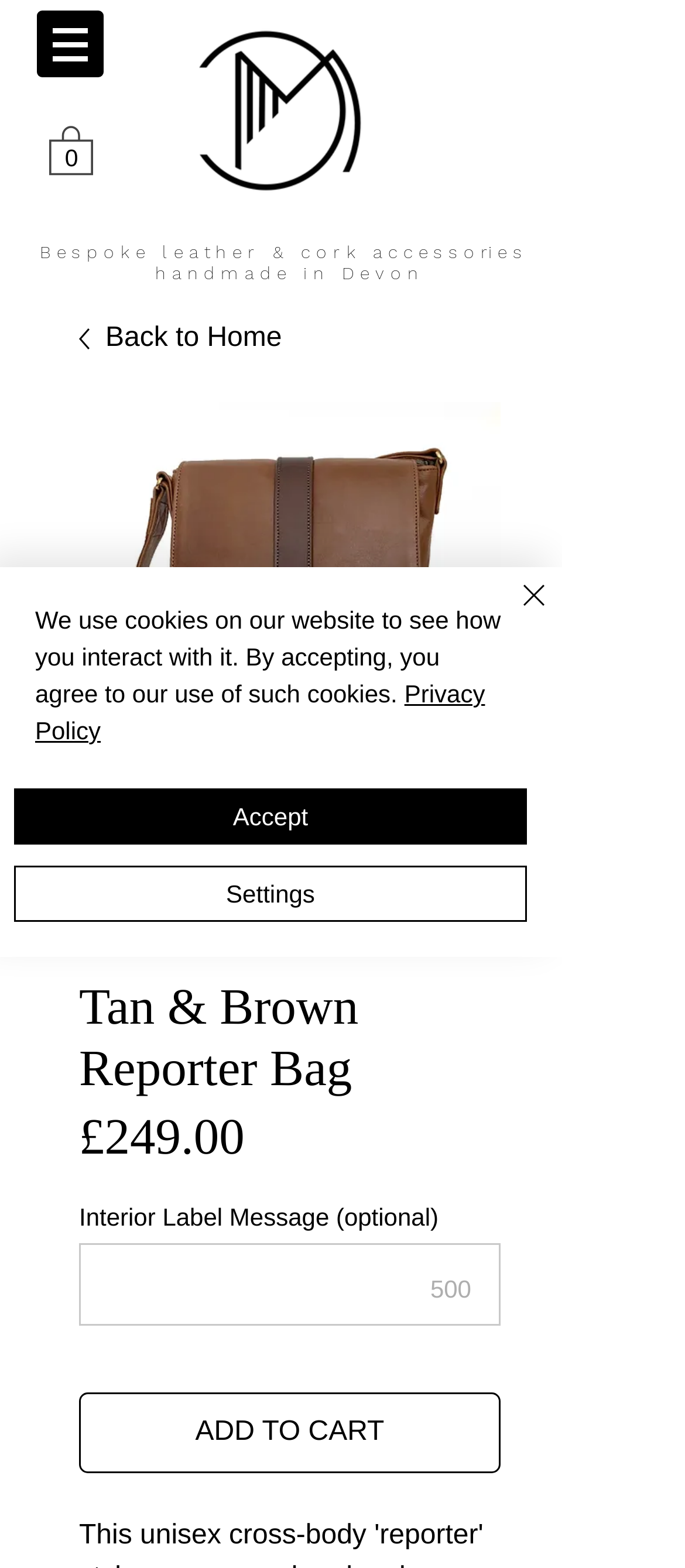Locate the bounding box coordinates of the area to click to fulfill this instruction: "Click the cart button". The bounding box should be presented as four float numbers between 0 and 1, in the order [left, top, right, bottom].

[0.072, 0.078, 0.136, 0.112]